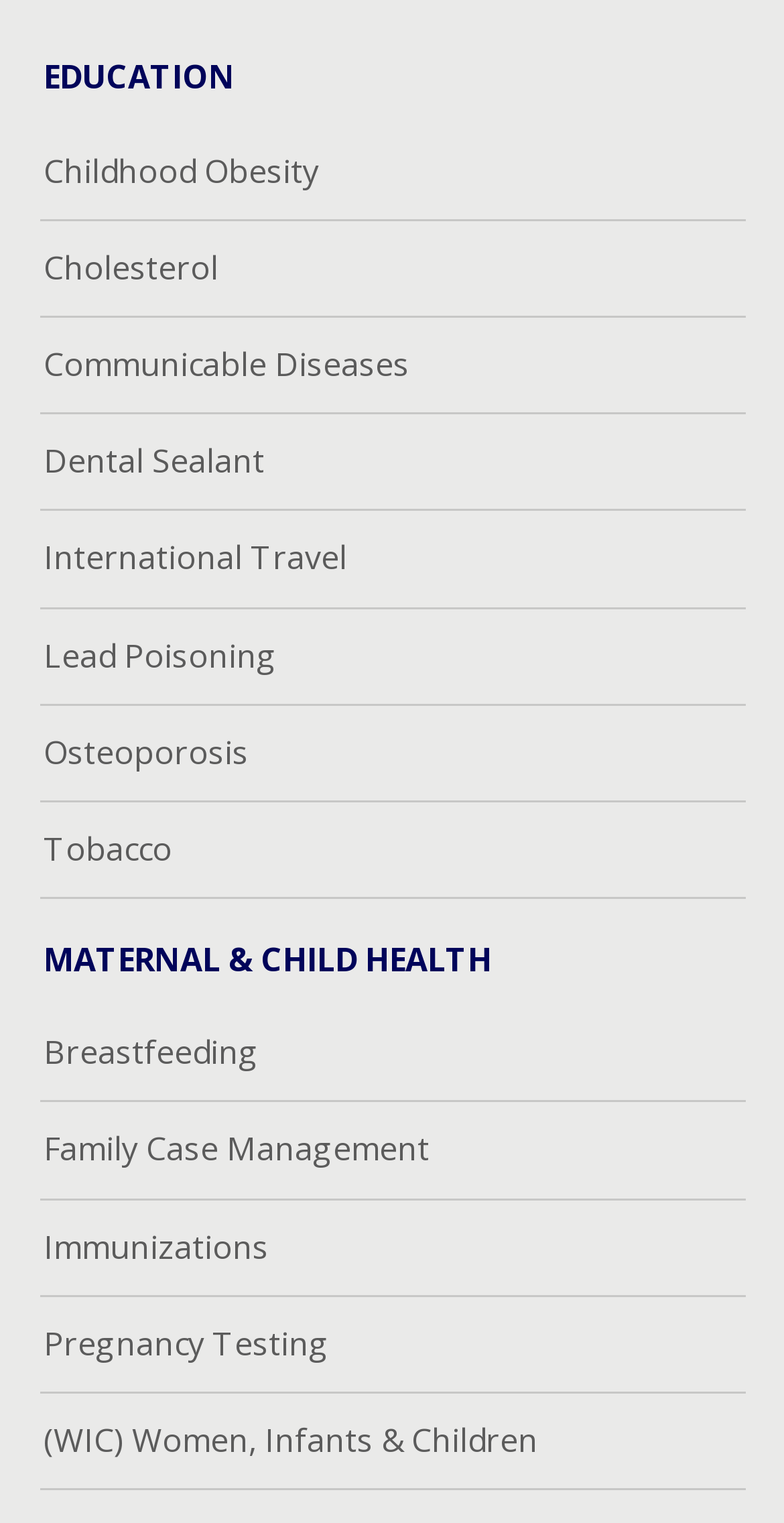Answer the question in a single word or phrase:
How many health topics are listed?

15